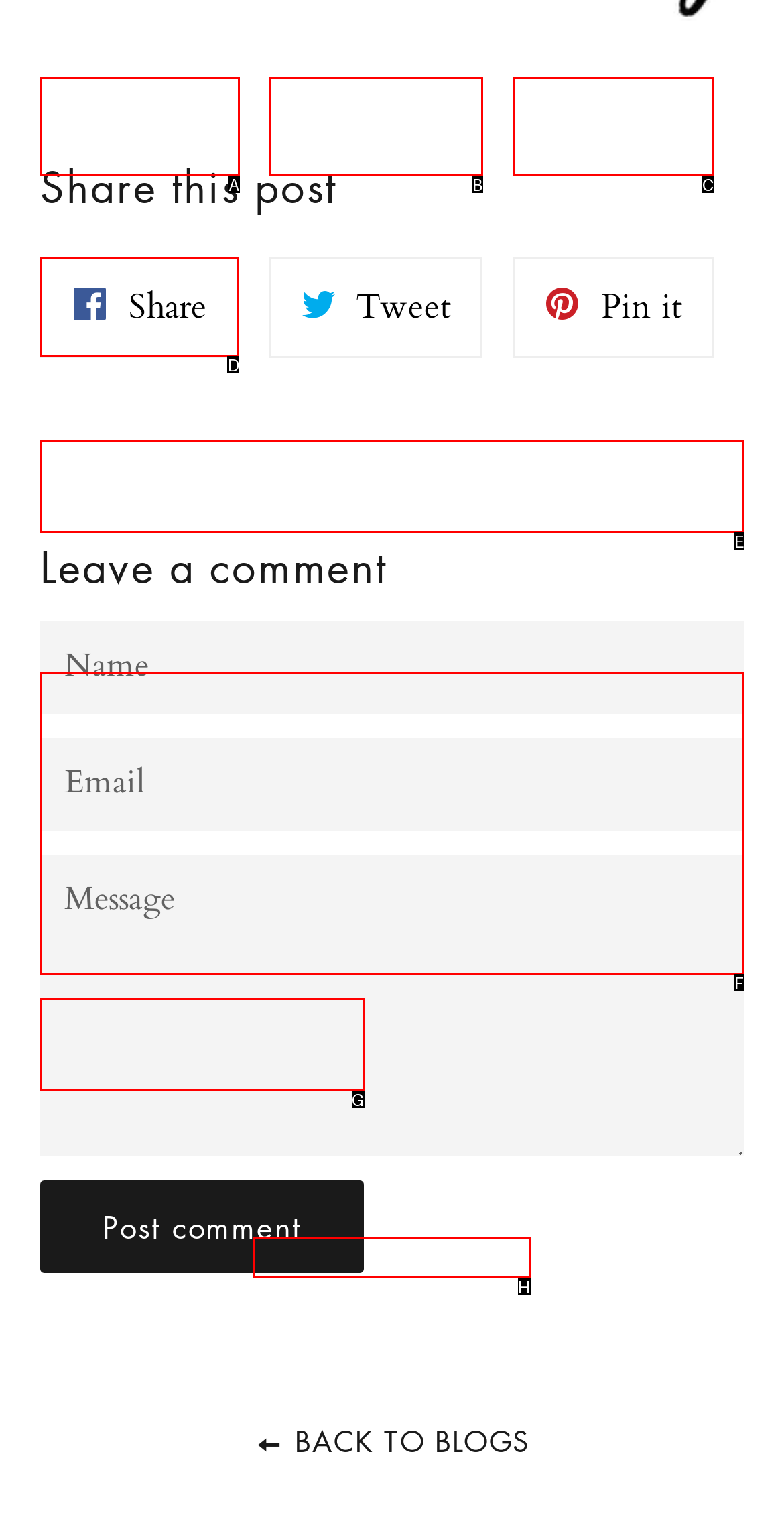Determine which letter corresponds to the UI element to click for this task: Share on Facebook
Respond with the letter from the available options.

D